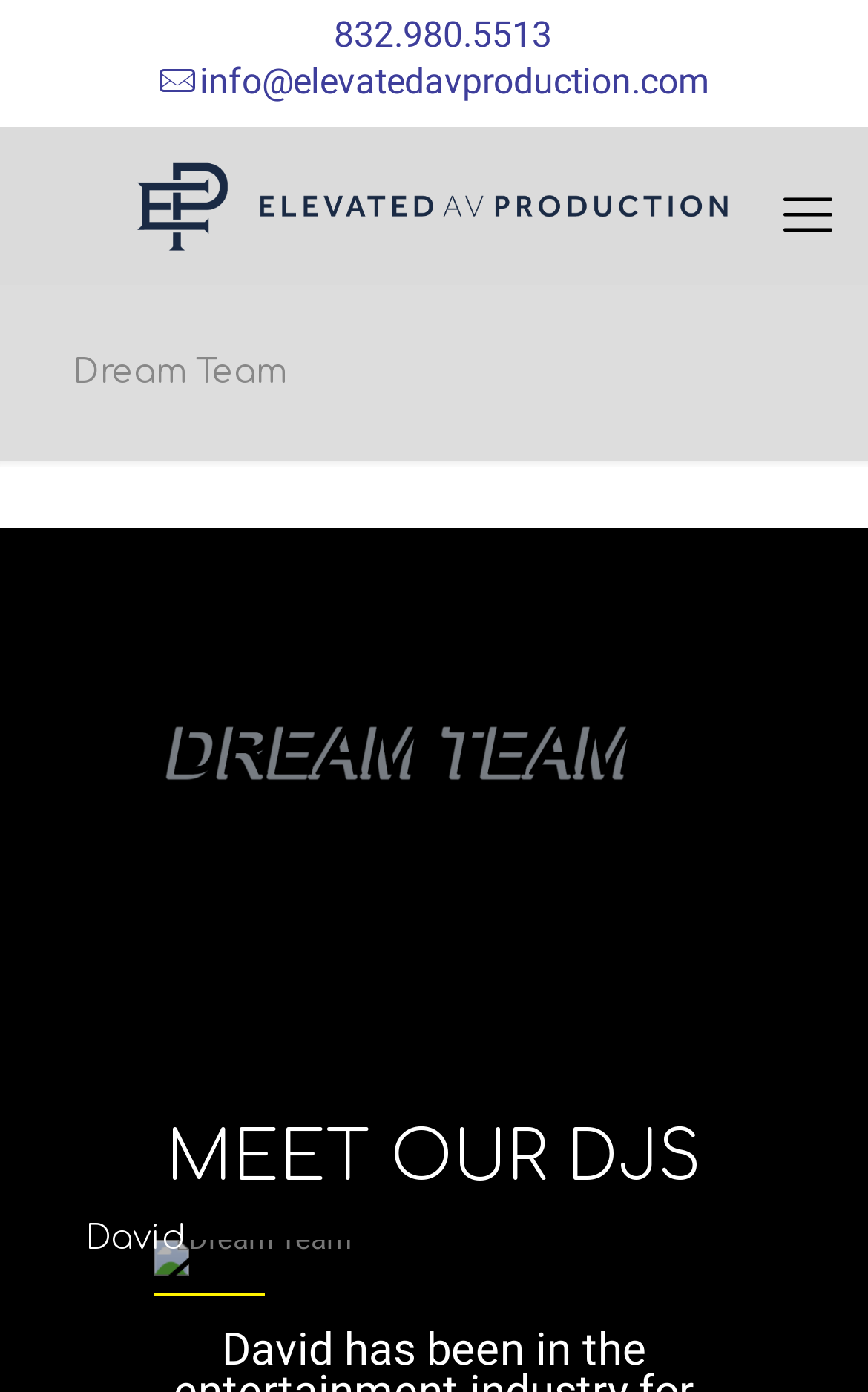Using details from the image, please answer the following question comprehensively:
What is the phone number of the company?

I found the phone number by looking at the contact details section, where I saw a link labeled 'phone' with the corresponding text '832.980.5513'.